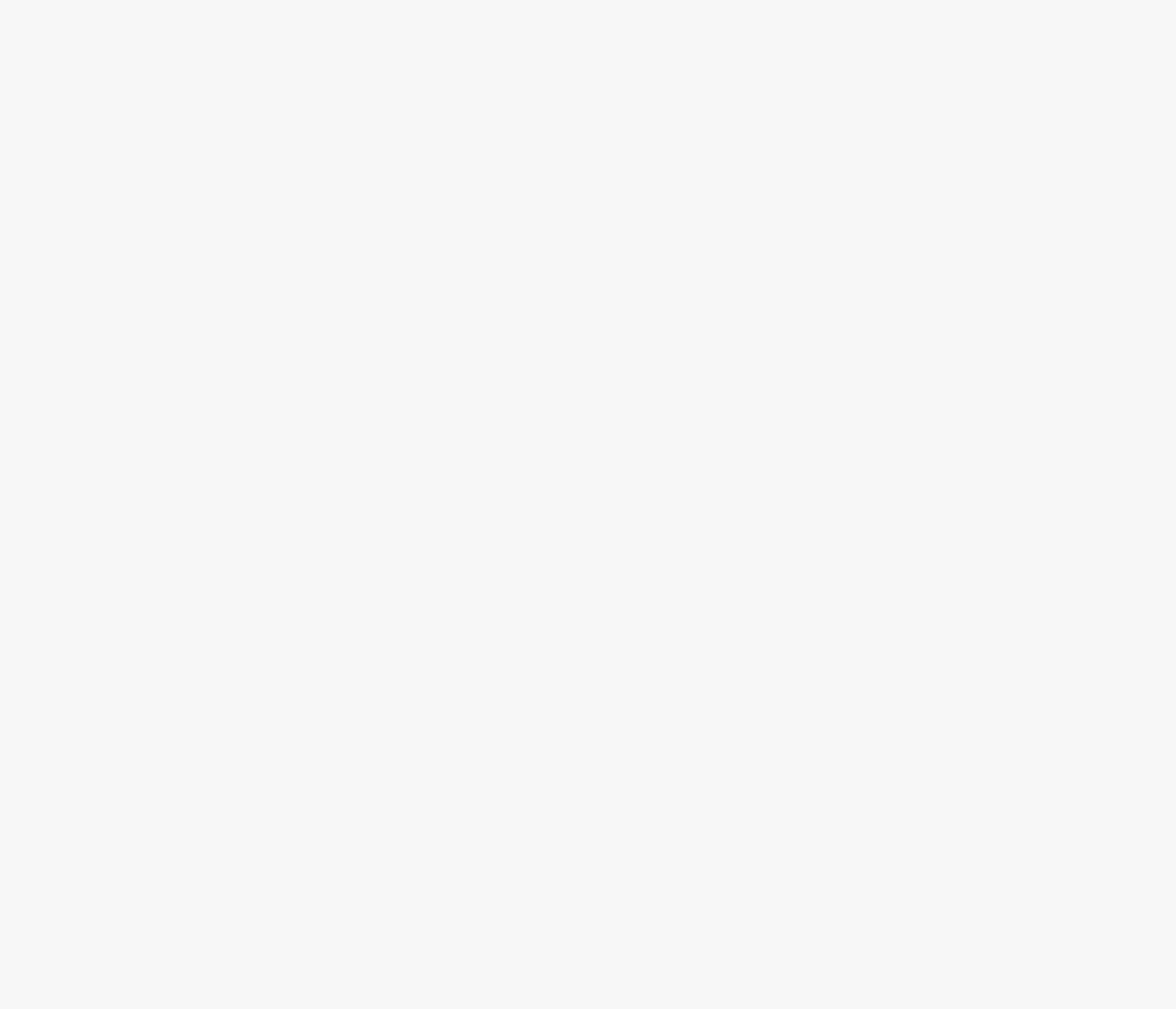Look at the image and write a detailed answer to the question: 
What is the purpose of the 'skateboard bearing lube alternative' product?

The product is mentioned as an alternative to bearing oil, and its purpose is to lubricate bearings, with the added benefit of being environmentally friendly.